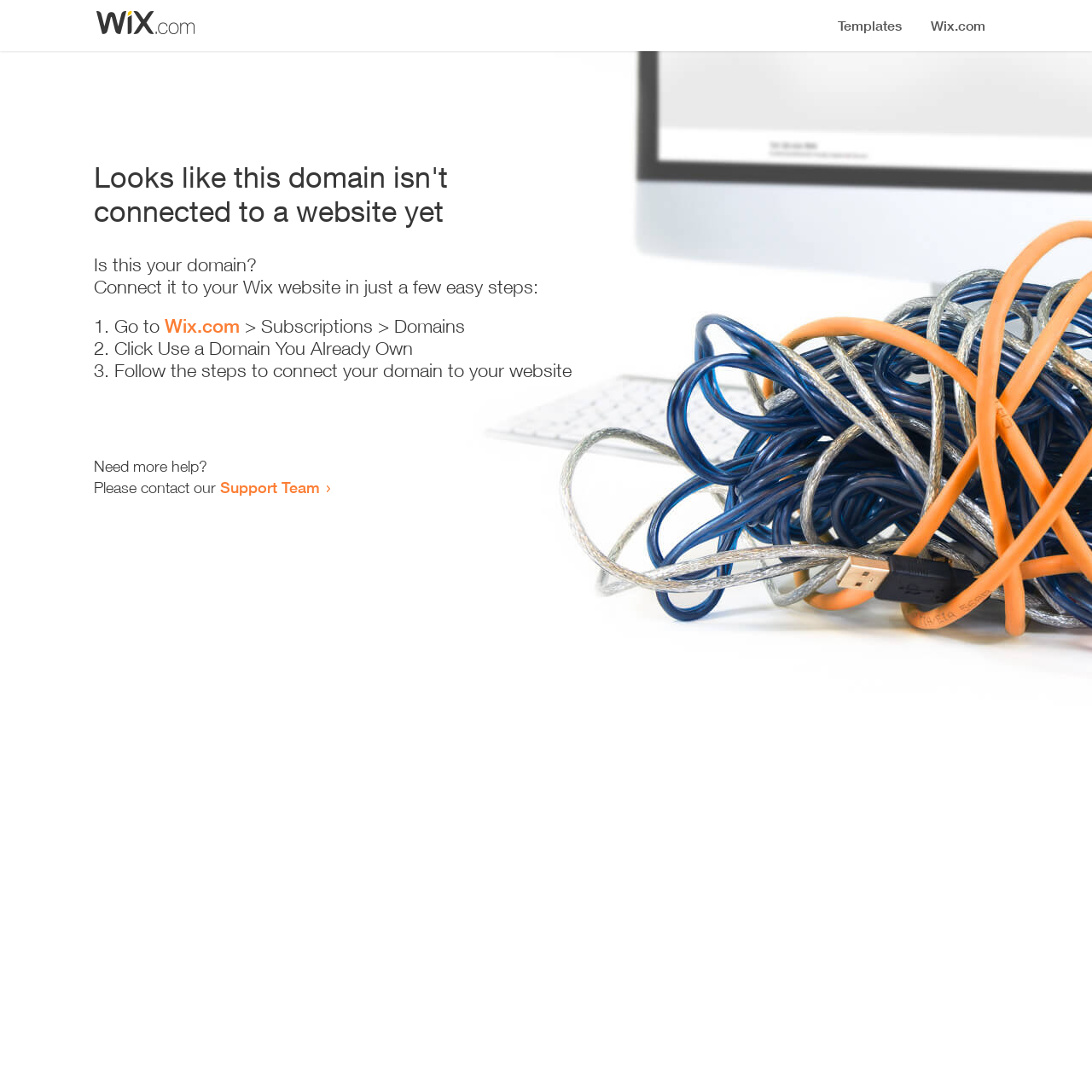Identify the bounding box for the UI element that is described as follows: "Support Team".

[0.202, 0.438, 0.293, 0.455]